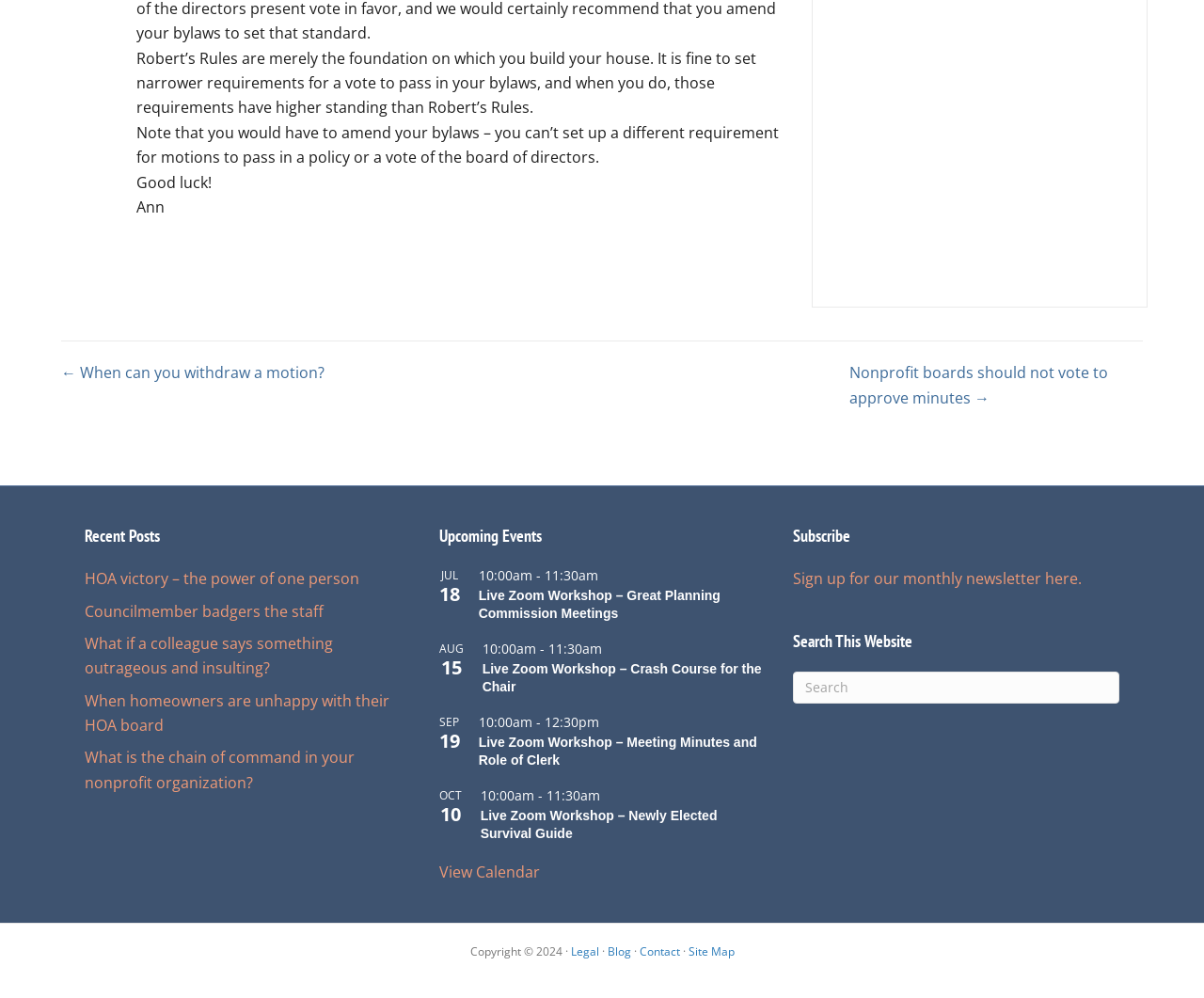Refer to the image and provide an in-depth answer to the question: 
What is the topic of the recent posts?

Based on the recent posts section, the topics are related to HOA, Council, and Nonprofit organizations, as seen in the links 'HOA victory – the power of one person', 'Councilmember badgers the staff', and 'What is the chain of command in your nonprofit organization?'.